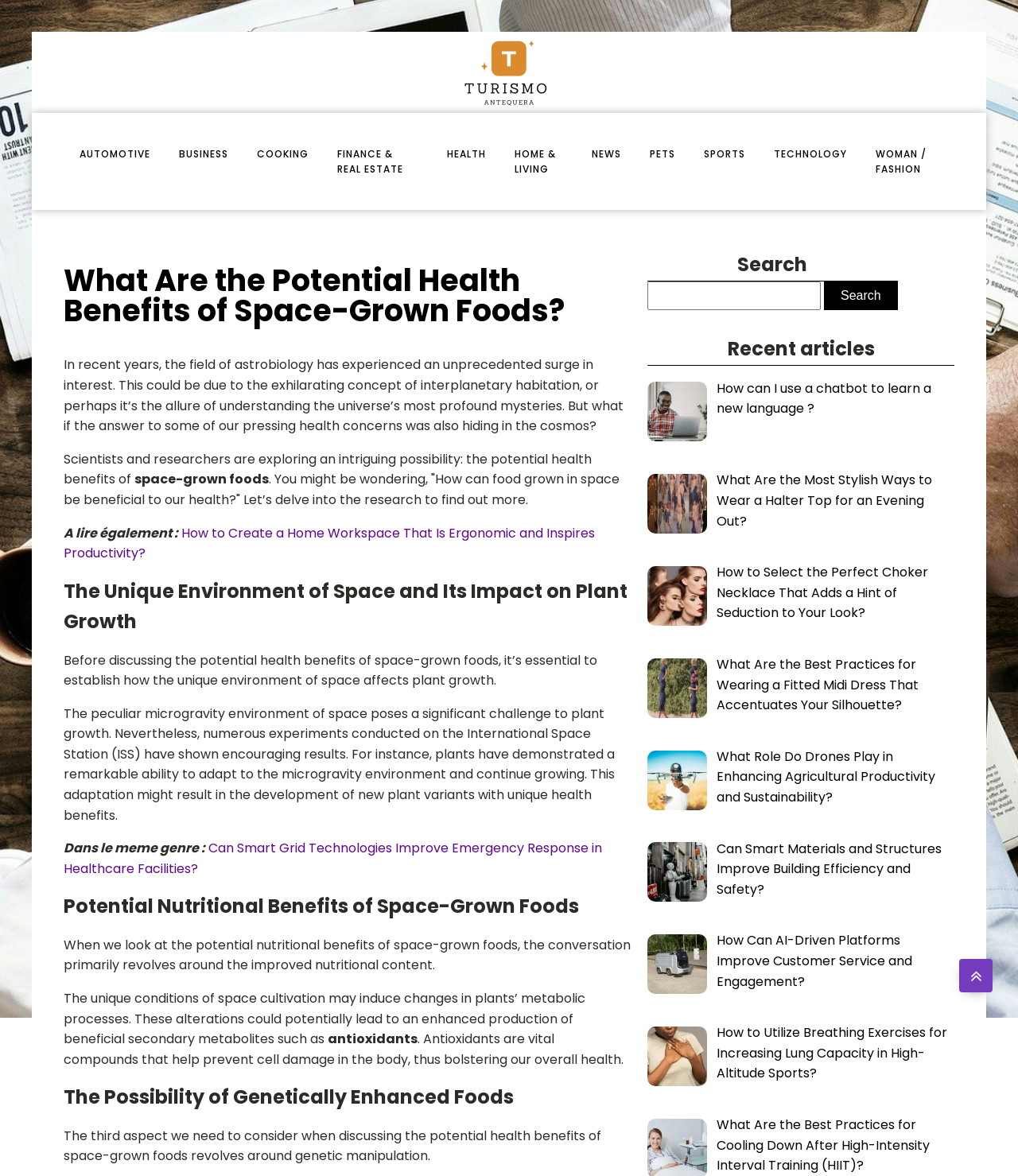Generate a comprehensive caption for the webpage you are viewing.

This webpage is about the potential health benefits of space-grown foods. At the top, there is a navigation menu with 10 links to different categories, including AUTOMOTIVE, BUSINESS, COOKING, and more. Below the navigation menu, there is a heading that reads "What Are the Potential Health Benefits of Space-Grown Foods?" followed by a brief introduction to the topic.

The main content of the webpage is divided into four sections, each with a heading. The first section discusses the unique environment of space and its impact on plant growth. The second section explores the potential nutritional benefits of space-grown foods, including the possibility of enhanced production of beneficial secondary metabolites such as antioxidants. The third section considers the possibility of genetically enhanced foods. The fourth section is not explicitly titled but appears to be a conclusion or summary of the topic.

Throughout the webpage, there are several links to related articles, including "How to Create a Home Workspace That Is Ergonomic and Inspires Productivity?" and "Can Smart Grid Technologies Improve Emergency Response in Healthcare Facilities?". There is also a search bar located in the top-right corner of the webpage, allowing users to search for specific topics.

On the right-hand side of the webpage, there is a section titled "Recent articles" that lists 10 links to various articles, including "How can I use a chatbot to learn a new language?" and "What Are the Best Practices for Wearing a Fitted Midi Dress That Accentuates Your Silhouette?". At the very bottom of the webpage, there is a link to an unknown page, accompanied by an upward arrow icon.